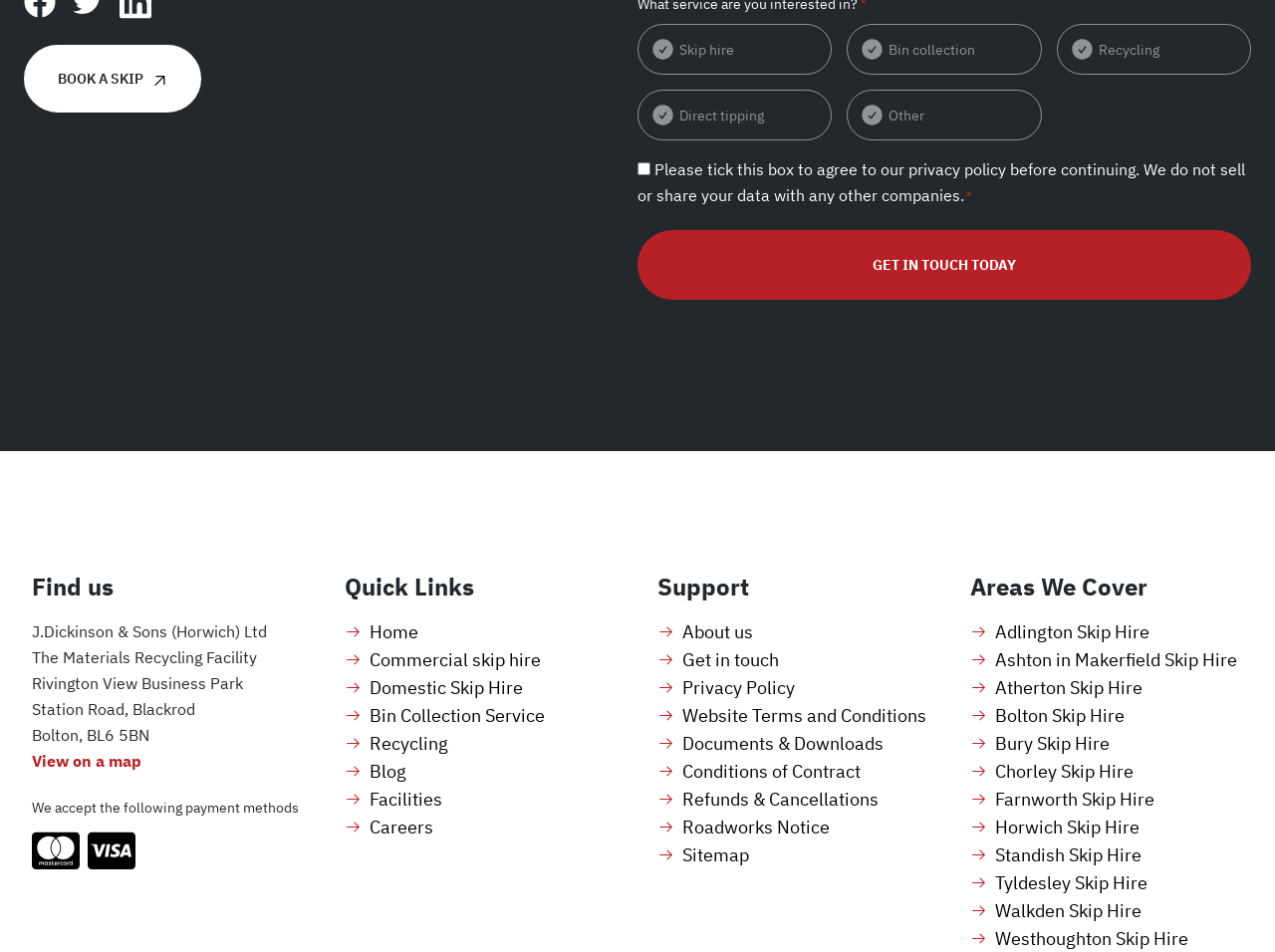What is the address of the company?
Answer the question with a single word or phrase, referring to the image.

Station Road, Blackrod, Bolton, BL6 5BN